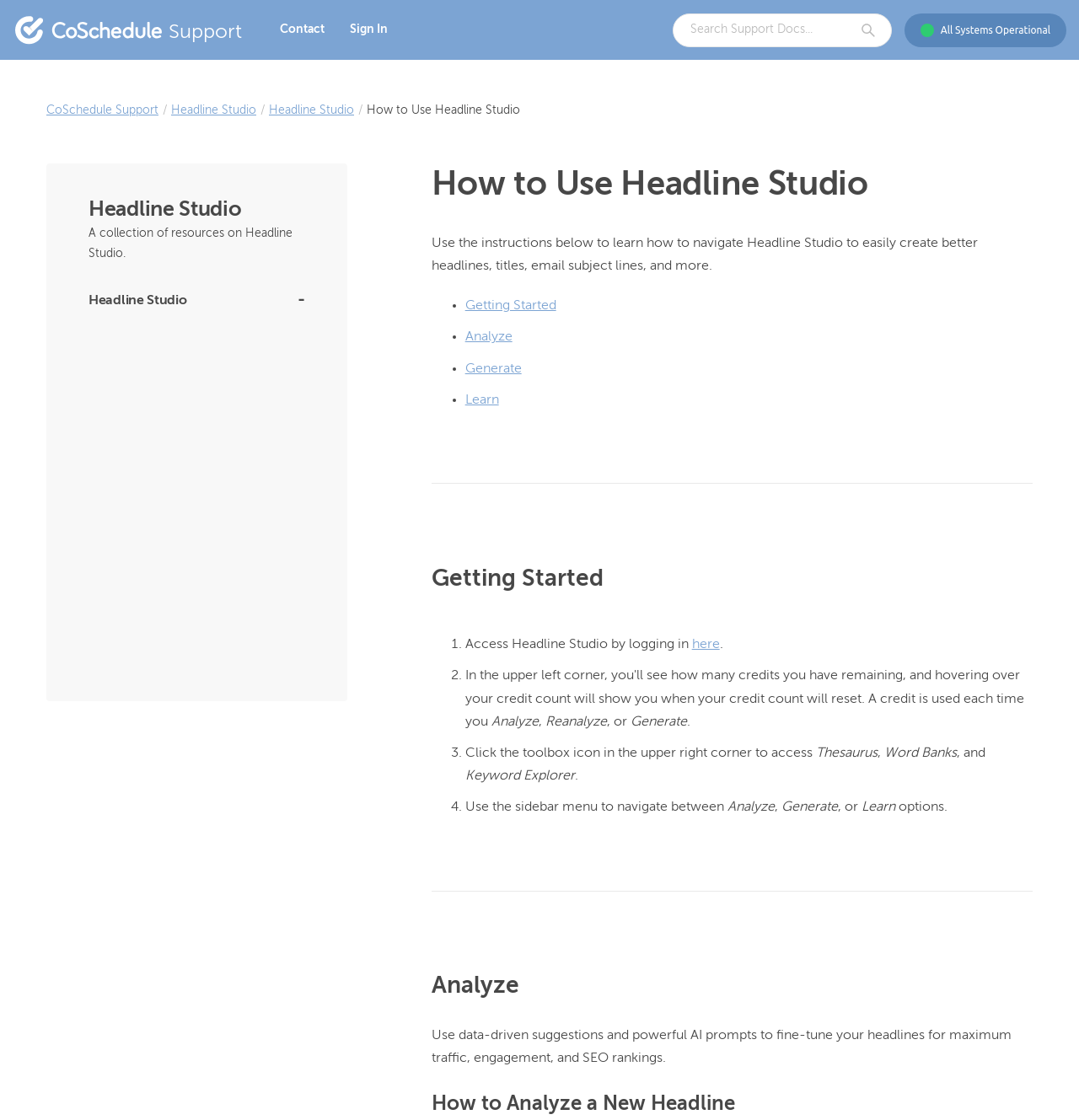Please determine the bounding box coordinates of the area that needs to be clicked to complete this task: 'Click the toolbox icon in the upper right corner'. The coordinates must be four float numbers between 0 and 1, formatted as [left, top, right, bottom].

[0.431, 0.667, 0.756, 0.679]